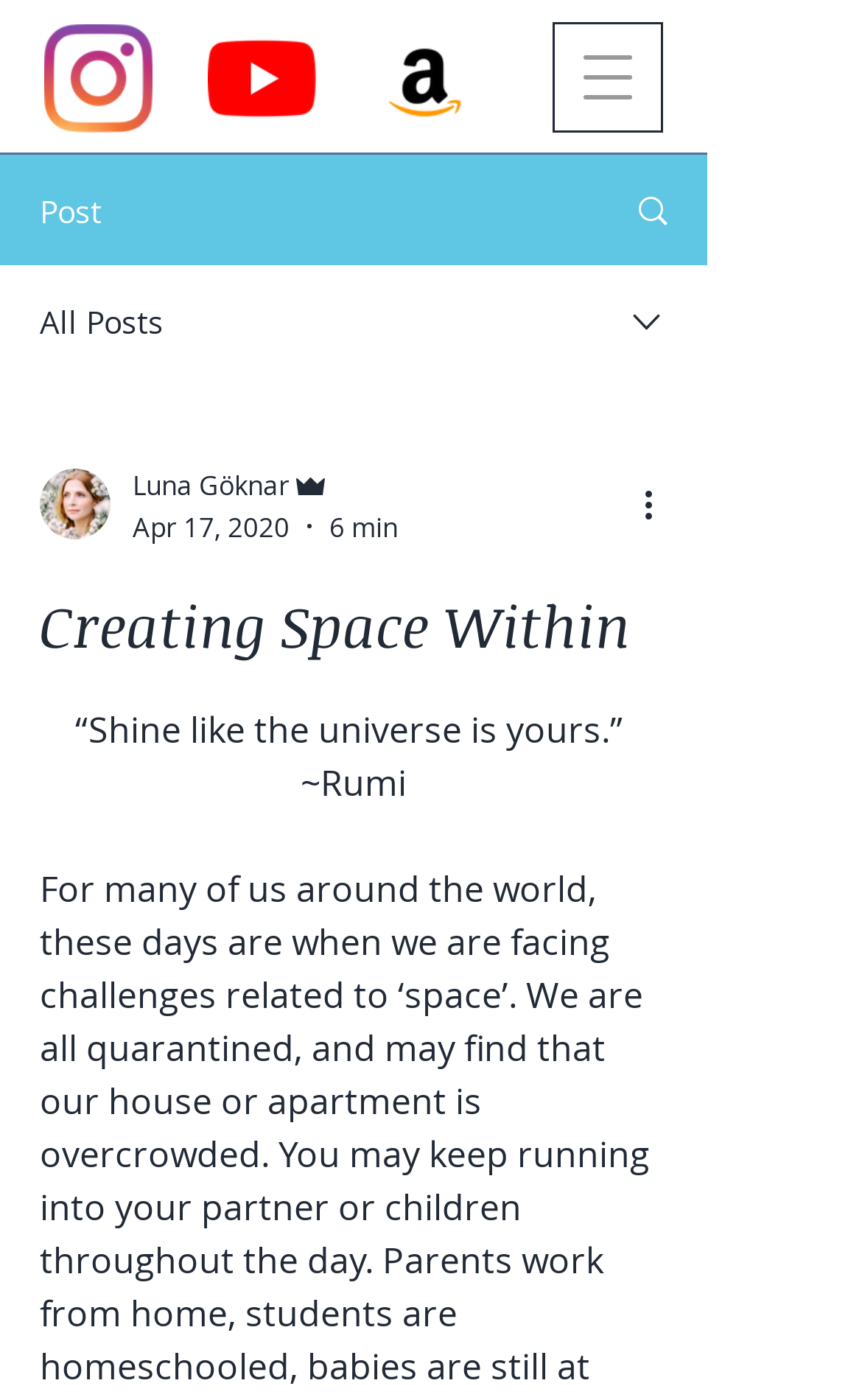Determine the main headline from the webpage and extract its text.

Creating Space Within